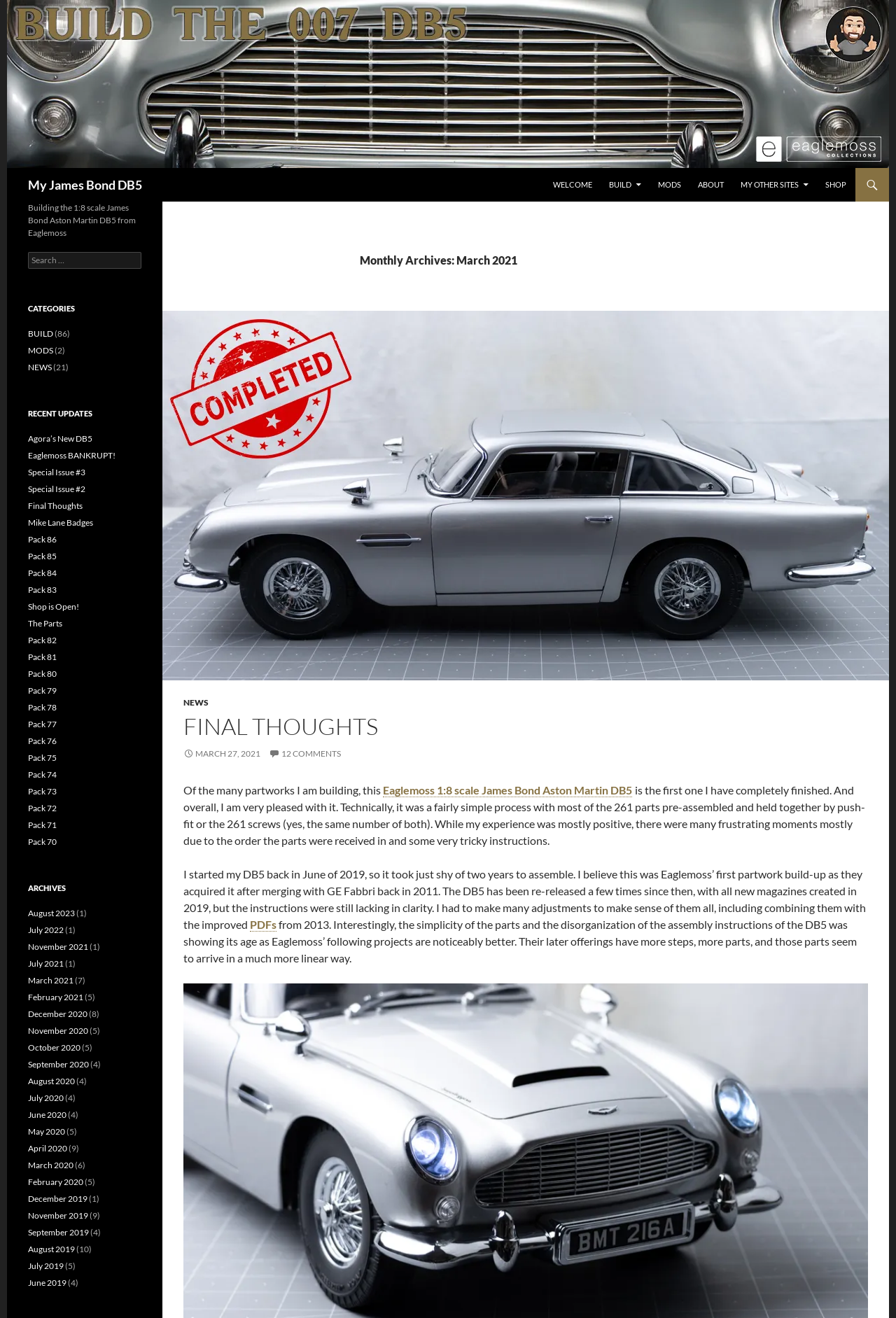What is the name of the James Bond car?
Answer the question with a single word or phrase, referring to the image.

Aston Martin DB5